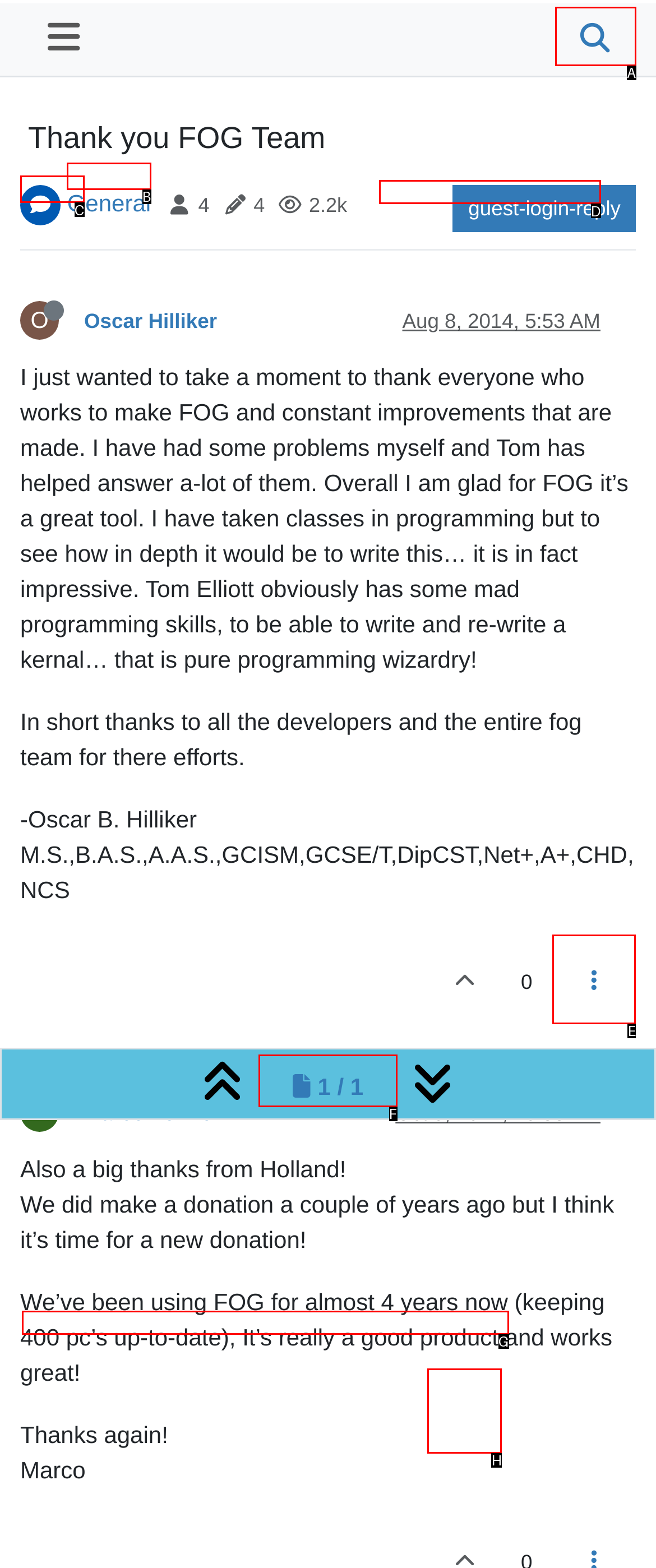Out of the given choices, which letter corresponds to the UI element required to Reply to the post of Marco Lohnen? Answer with the letter.

E